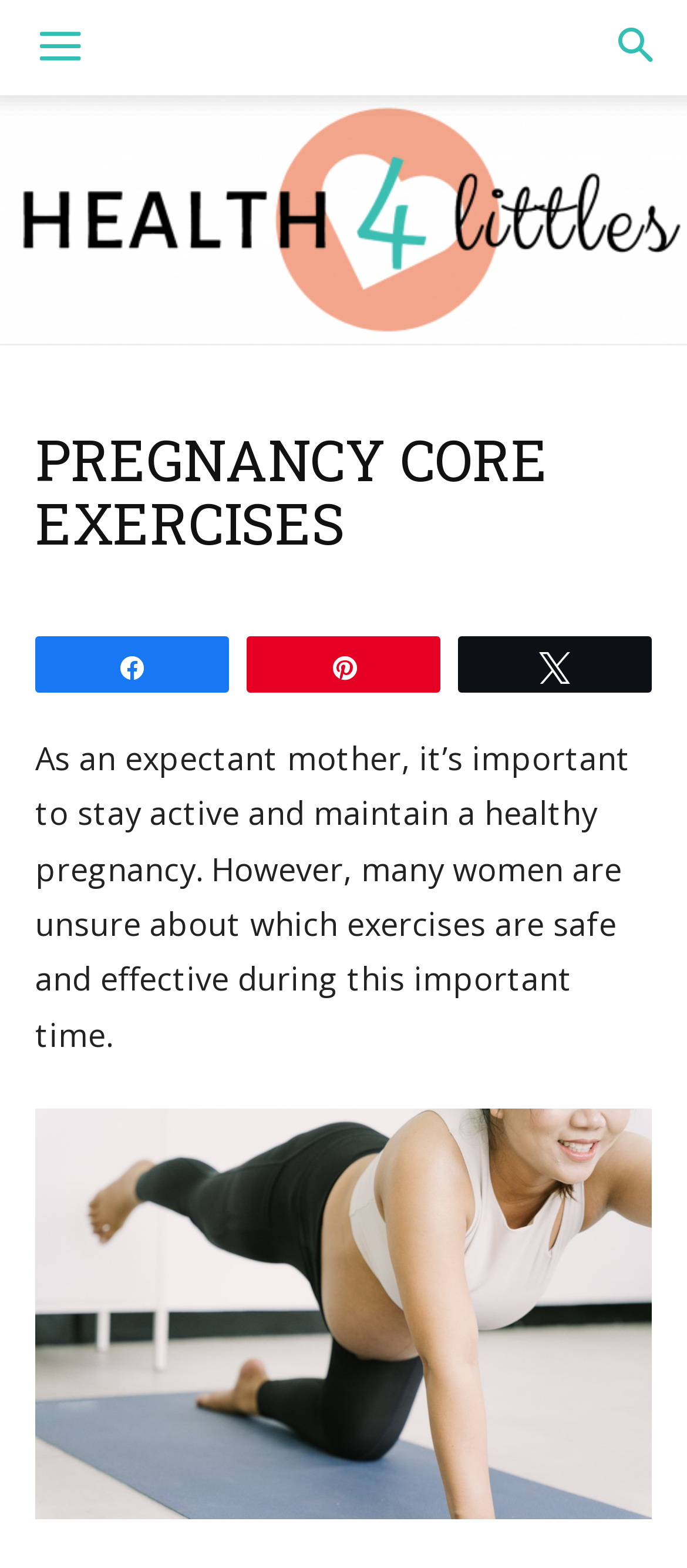What is the main heading of this webpage? Please extract and provide it.

PREGNANCY CORE EXERCISES